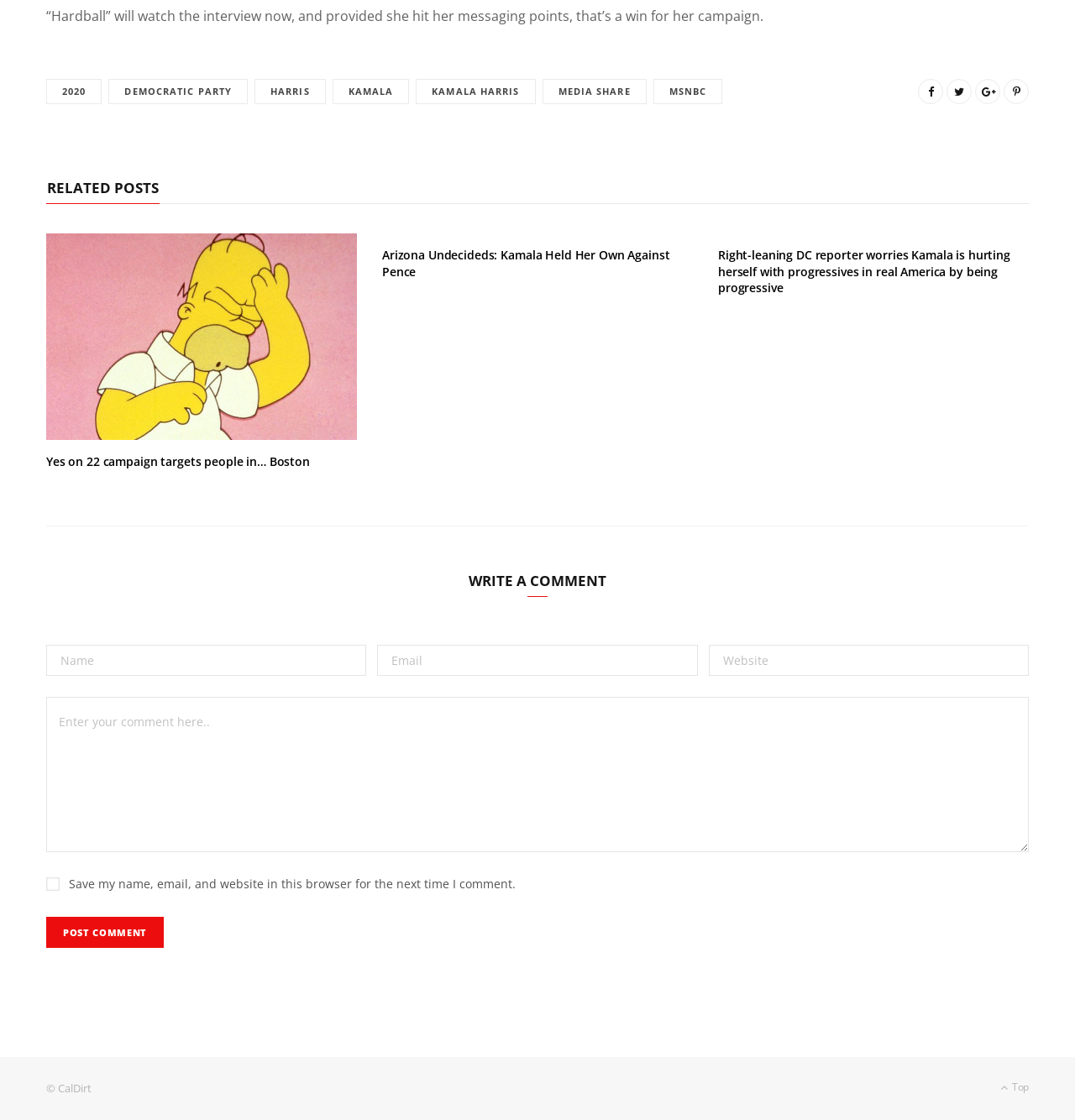Identify and provide the bounding box for the element described by: "Top".

[0.931, 0.963, 0.957, 0.98]